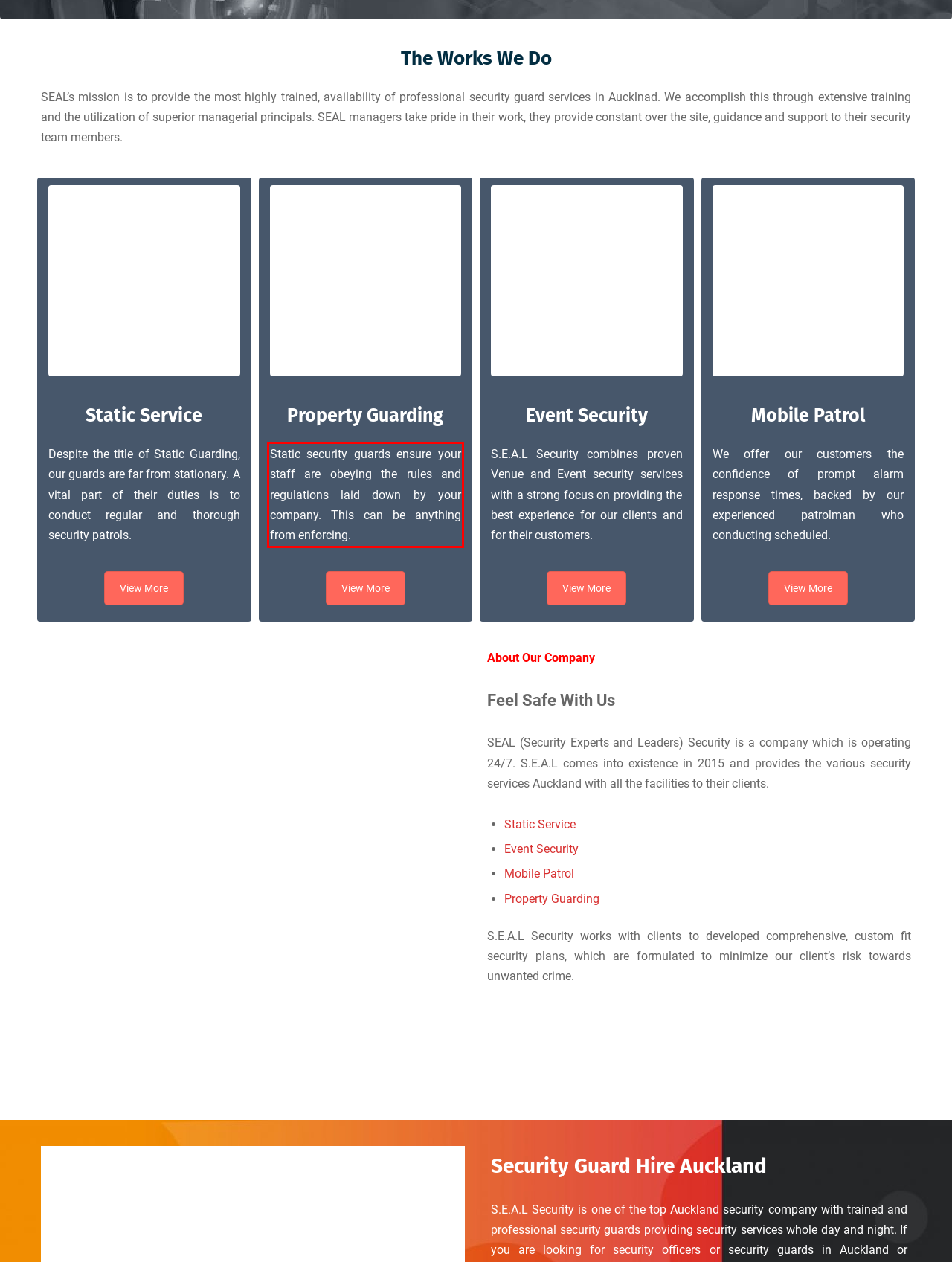Extract and provide the text found inside the red rectangle in the screenshot of the webpage.

Static security guards ensure your staff are obeying the rules and regulations laid down by your company. This can be anything from enforcing.